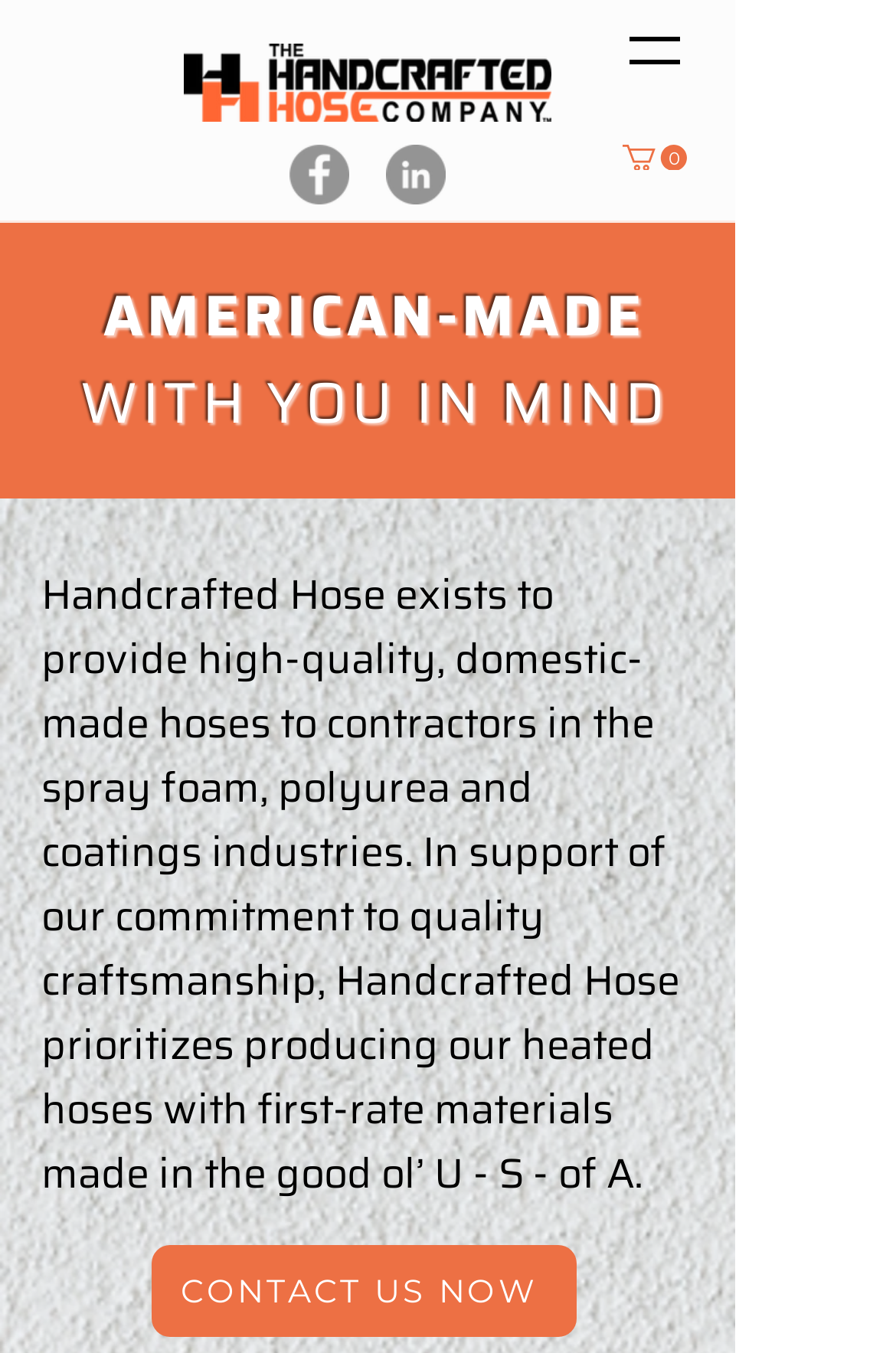What is the call-to-action button text?
Using the image as a reference, answer with just one word or a short phrase.

CONTACT US NOW